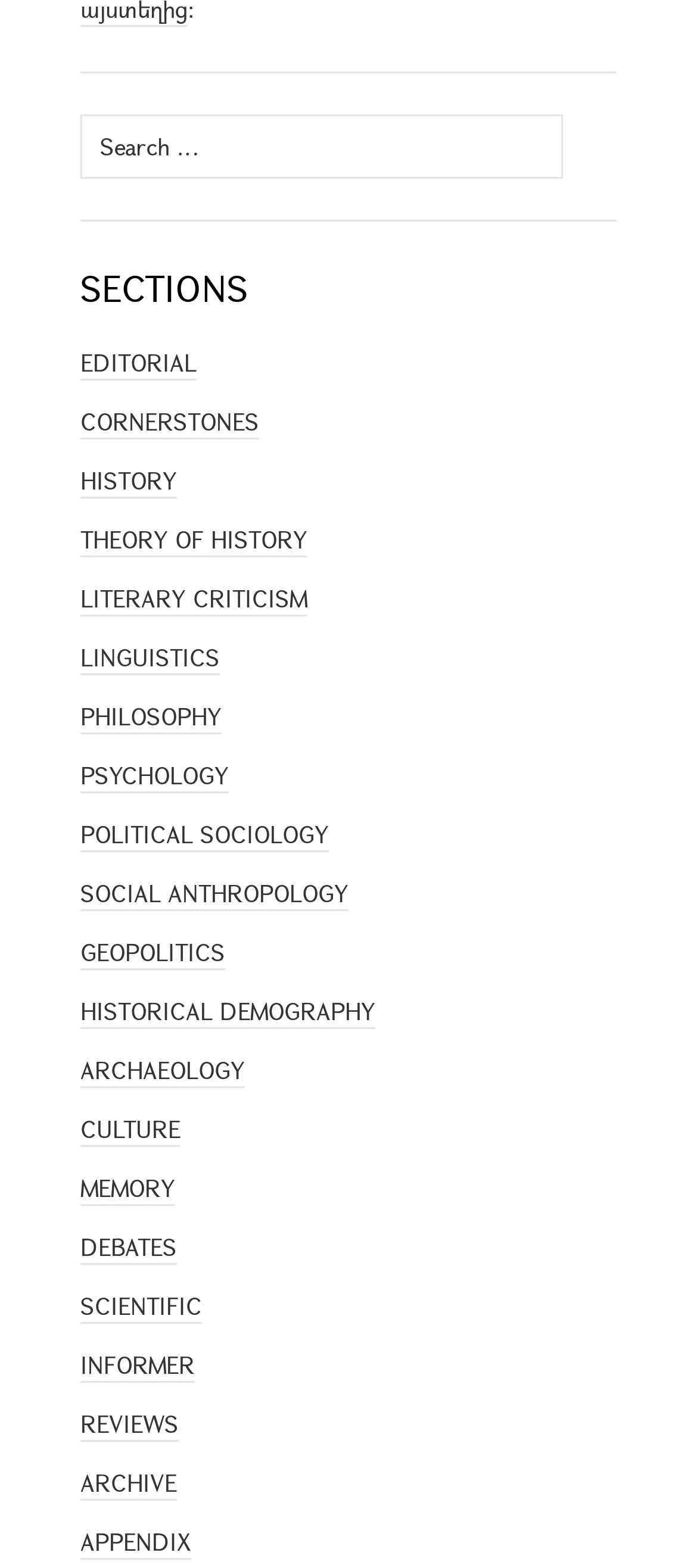What is the vertical position of the 'HISTORY' link?
Give a single word or phrase answer based on the content of the image.

Above 'THEORY OF HISTORY'